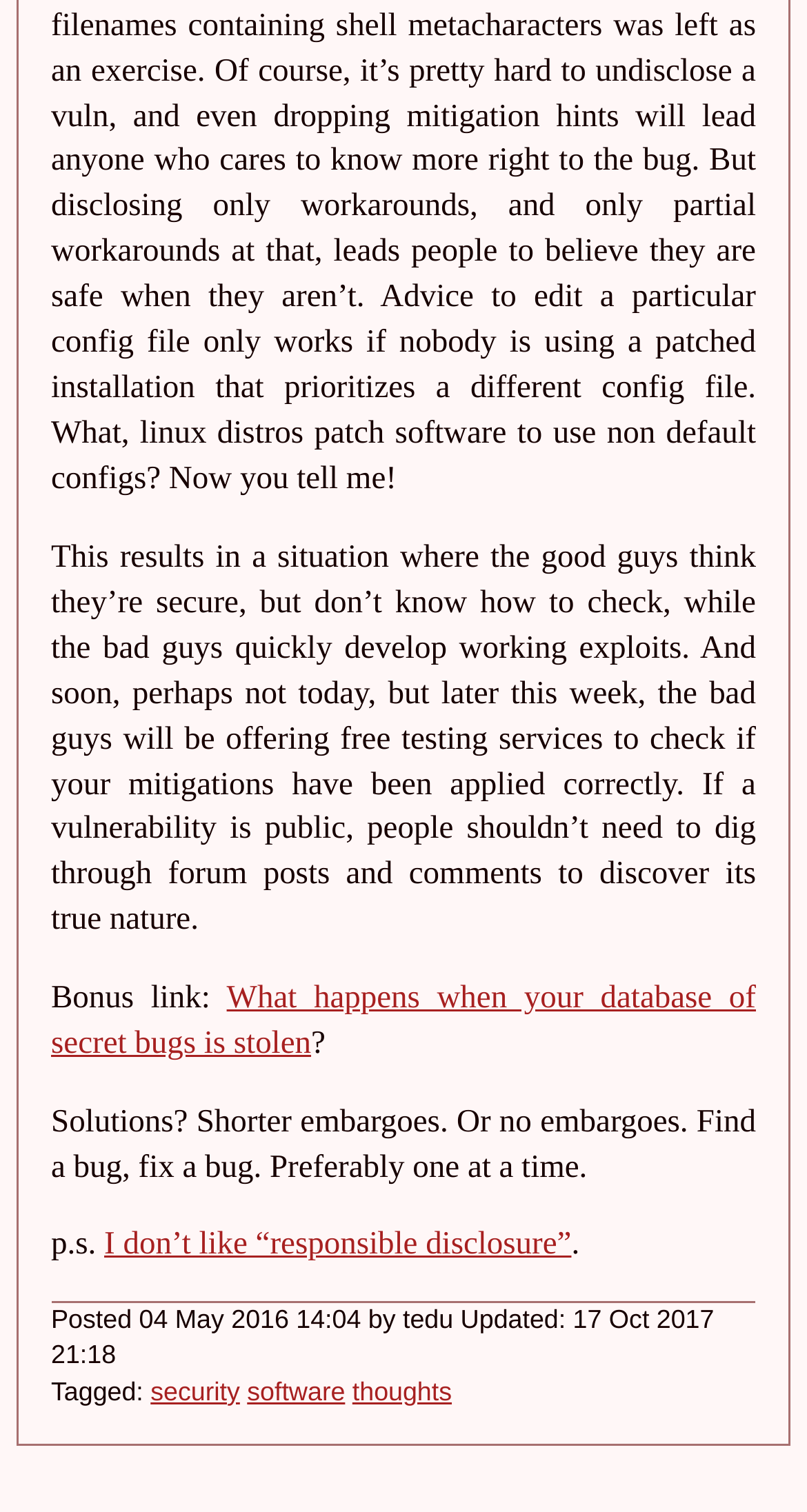Respond to the following question using a concise word or phrase: 
When was this post updated?

17 Oct 2017 21:18